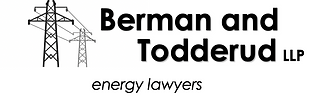Please respond in a single word or phrase: 
What is the profession of the experts at Berman and Todderud LLP?

Lawyers